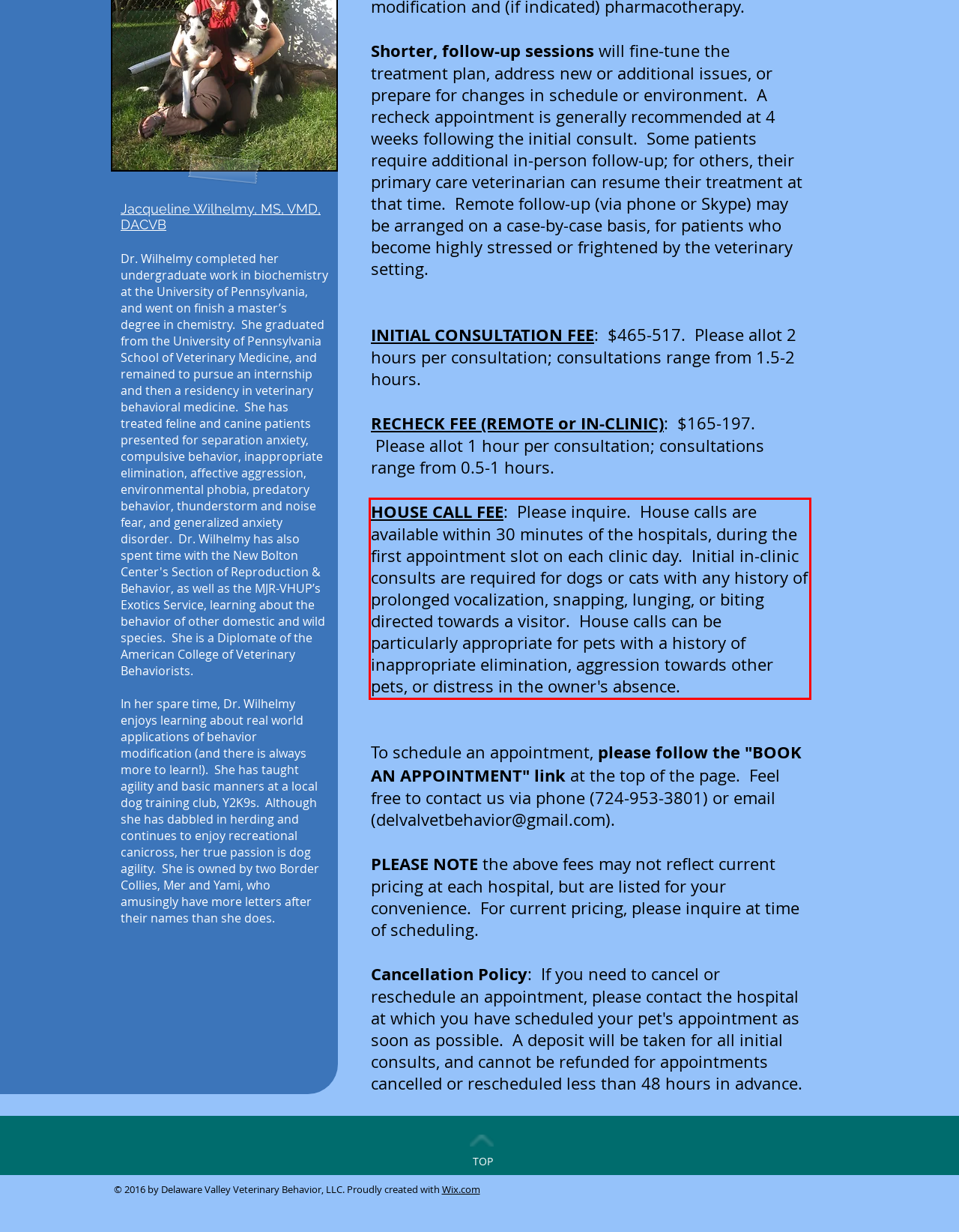Please take the screenshot of the webpage, find the red bounding box, and generate the text content that is within this red bounding box.

HOUSE CALL FEE: Please inquire. House calls are available within 30 minutes of the hospitals, during the first appointment slot on each clinic day. Initial in-clinic consults are required for dogs or cats with any history of prolonged vocalization, snapping, lunging, or biting directed towards a visitor. House calls can be particularly appropriate for pets with a history of inappropriate elimination, aggression towards other pets, or distress in the owner's absence.